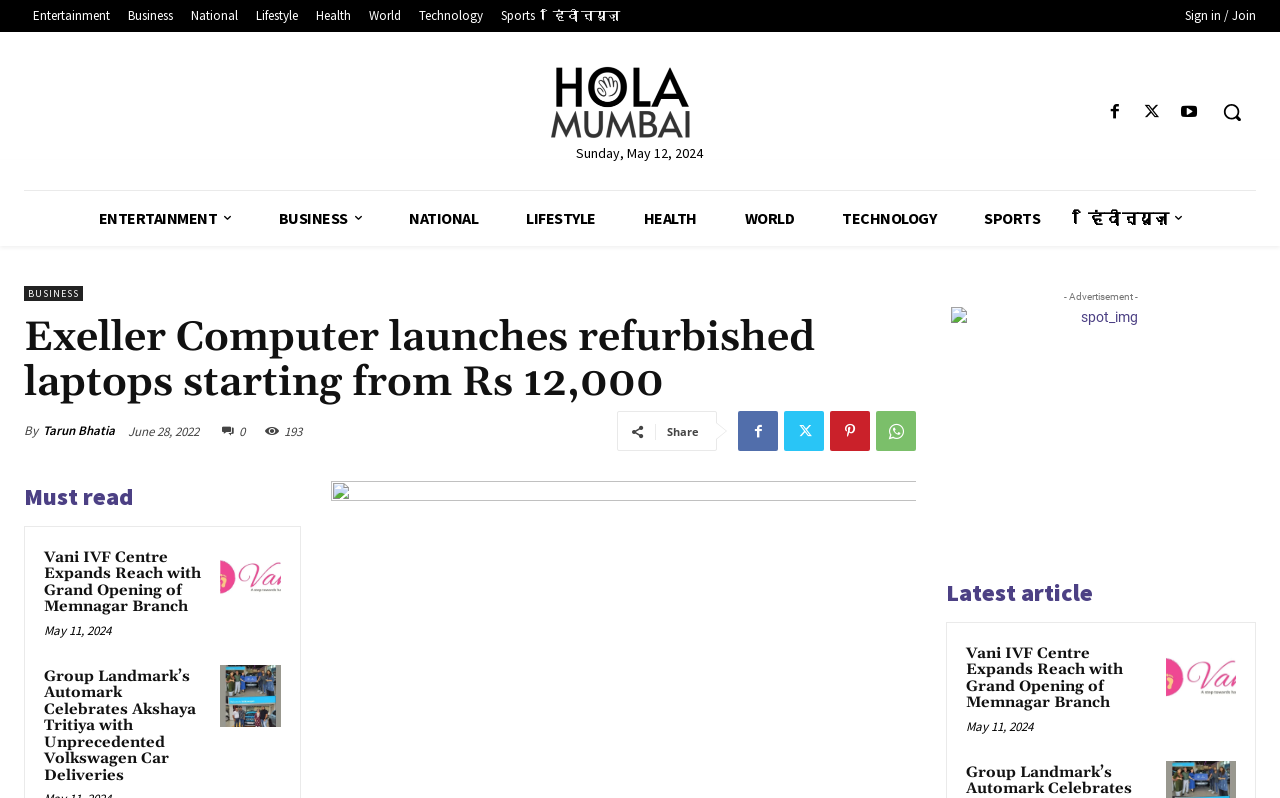Locate the bounding box coordinates of the clickable region necessary to complete the following instruction: "View the Exeller Computer refurbished laptops news". Provide the coordinates in the format of four float numbers between 0 and 1, i.e., [left, top, right, bottom].

[0.019, 0.396, 0.716, 0.509]